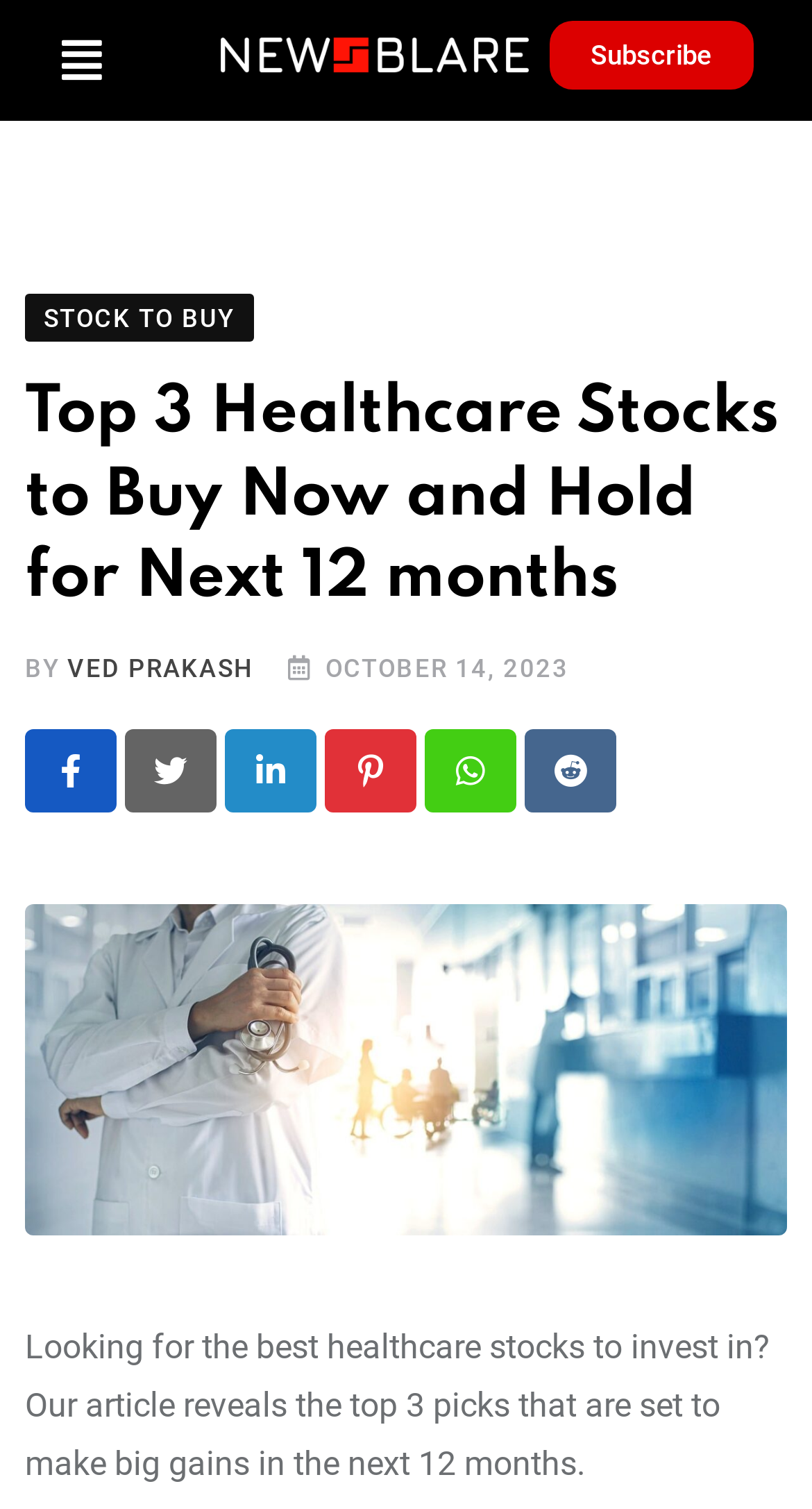Generate a comprehensive description of the contents of the webpage.

The webpage is an article about the top 3 healthcare stocks to buy now and hold for the next 12 months. At the top left, there is a button labeled "Menu" which has a popup menu. Next to it, there is a link to the "newsblare logo" which is accompanied by an image of the logo. On the top right, there is a link to "Subscribe".

Below the logo, there is a prominent link labeled "STOCK TO BUY" followed by a heading that repeats the title of the article. The author's name, "VED PRAKASH", is mentioned along with the date "OCTOBER 14, 2023". There are also several social media links, including Facebook, Twitter, LinkedIn, Pinterest, Whatsapp, and Reddit.

The main content of the article is introduced by an image related to top healthcare stocks, which takes up most of the width of the page. Below the image, there is a brief summary of the article, which explains that it will reveal the top 3 healthcare stocks to invest in that are expected to make big gains in the next 12 months.